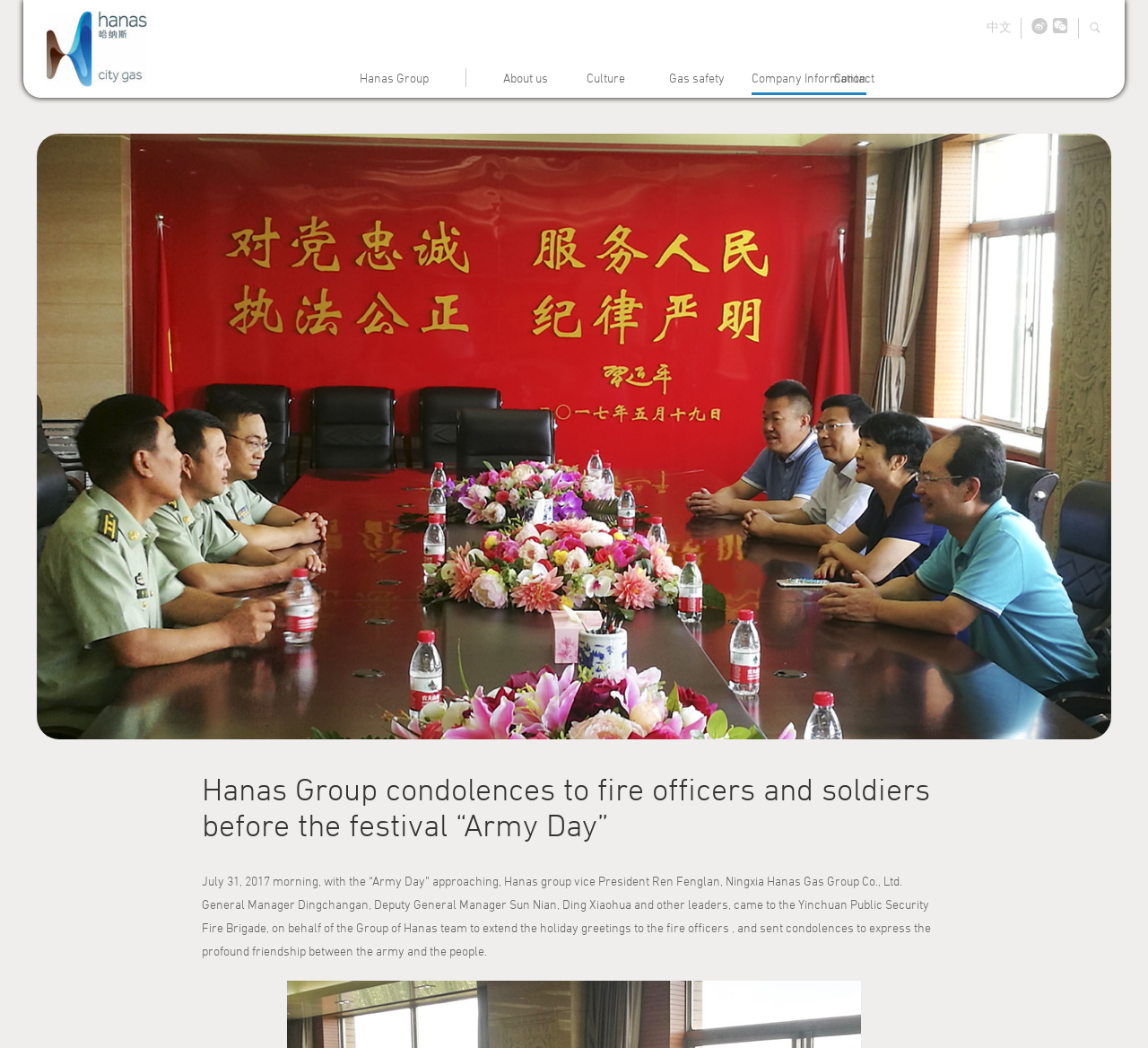Locate the UI element that matches the description Contact in the webpage screenshot. Return the bounding box coordinates in the format (top-left x, top-left y, bottom-right x, bottom-right y), with values ranging from 0 to 1.

[0.727, 0.065, 0.762, 0.091]